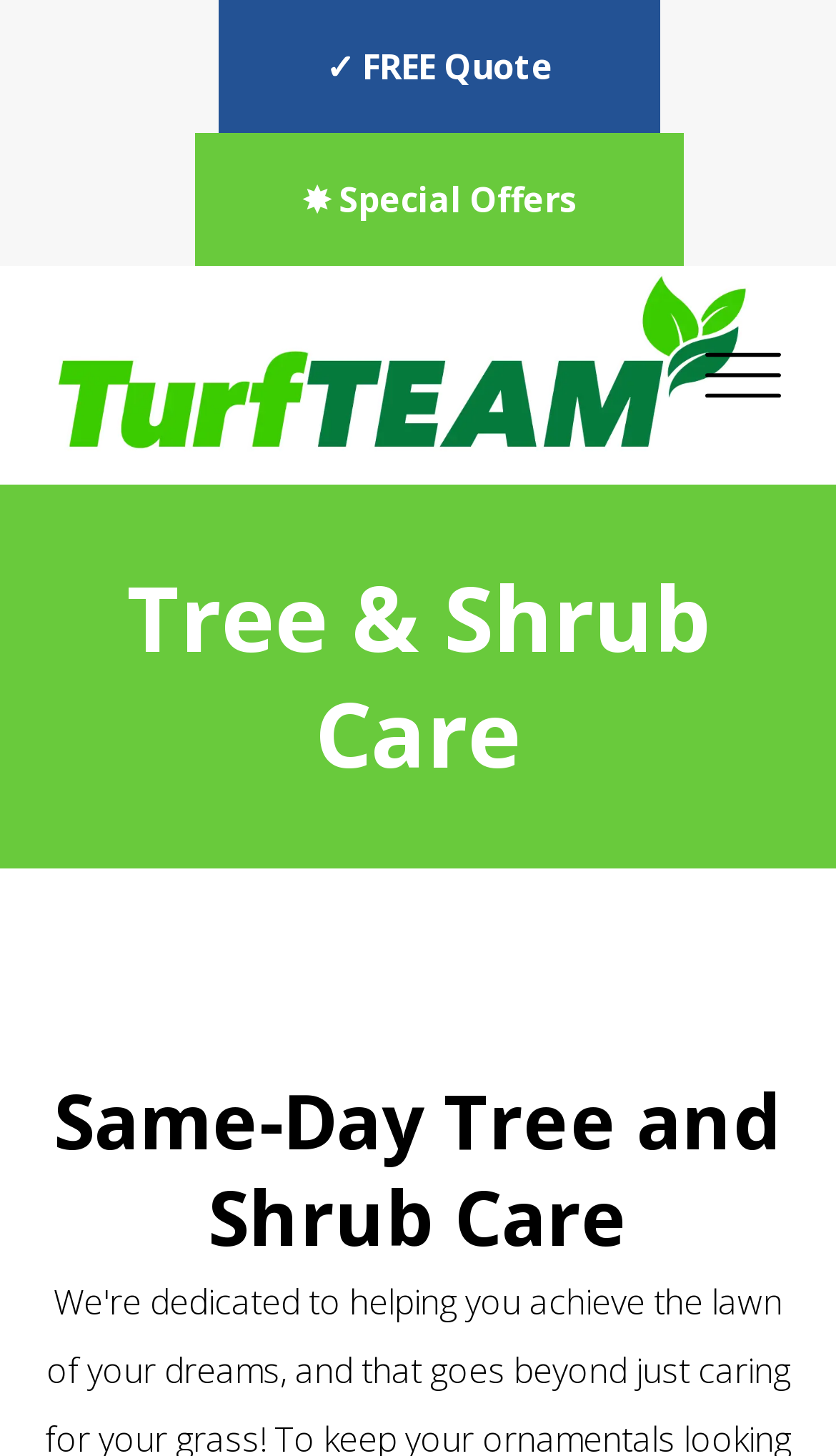What is the purpose of the 'FREE Quote' link?
Using the image, give a concise answer in the form of a single word or short phrase.

To get a free quote